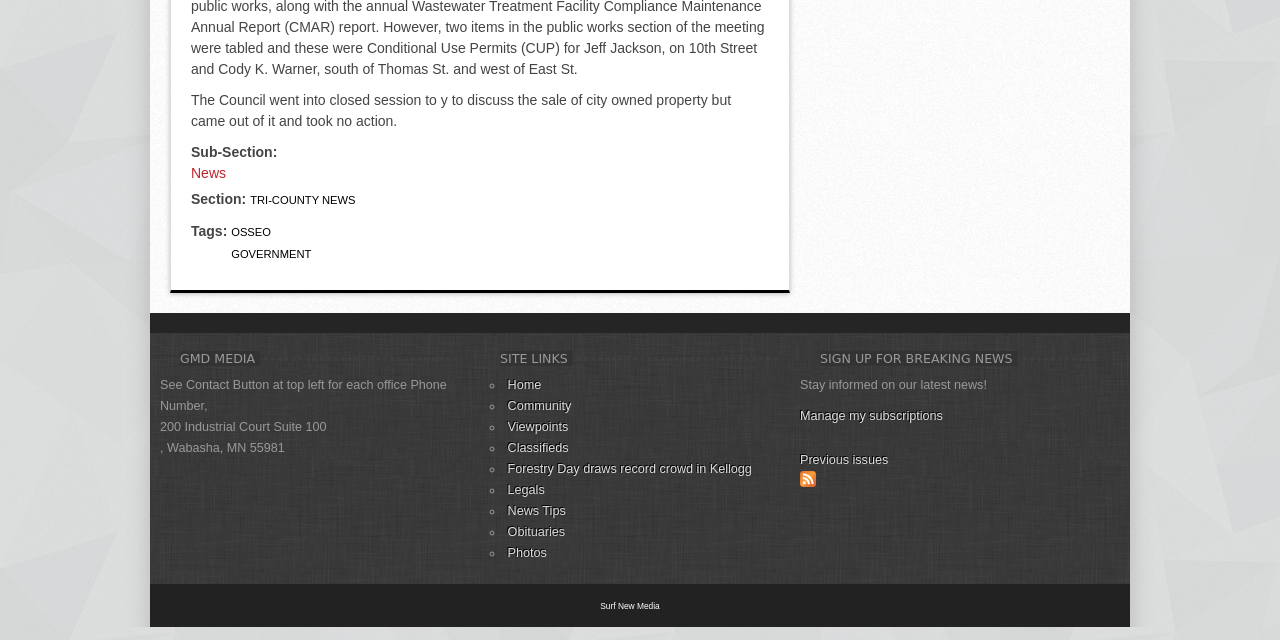Identify the bounding box coordinates for the UI element described as: "Osseo".

[0.181, 0.353, 0.212, 0.372]